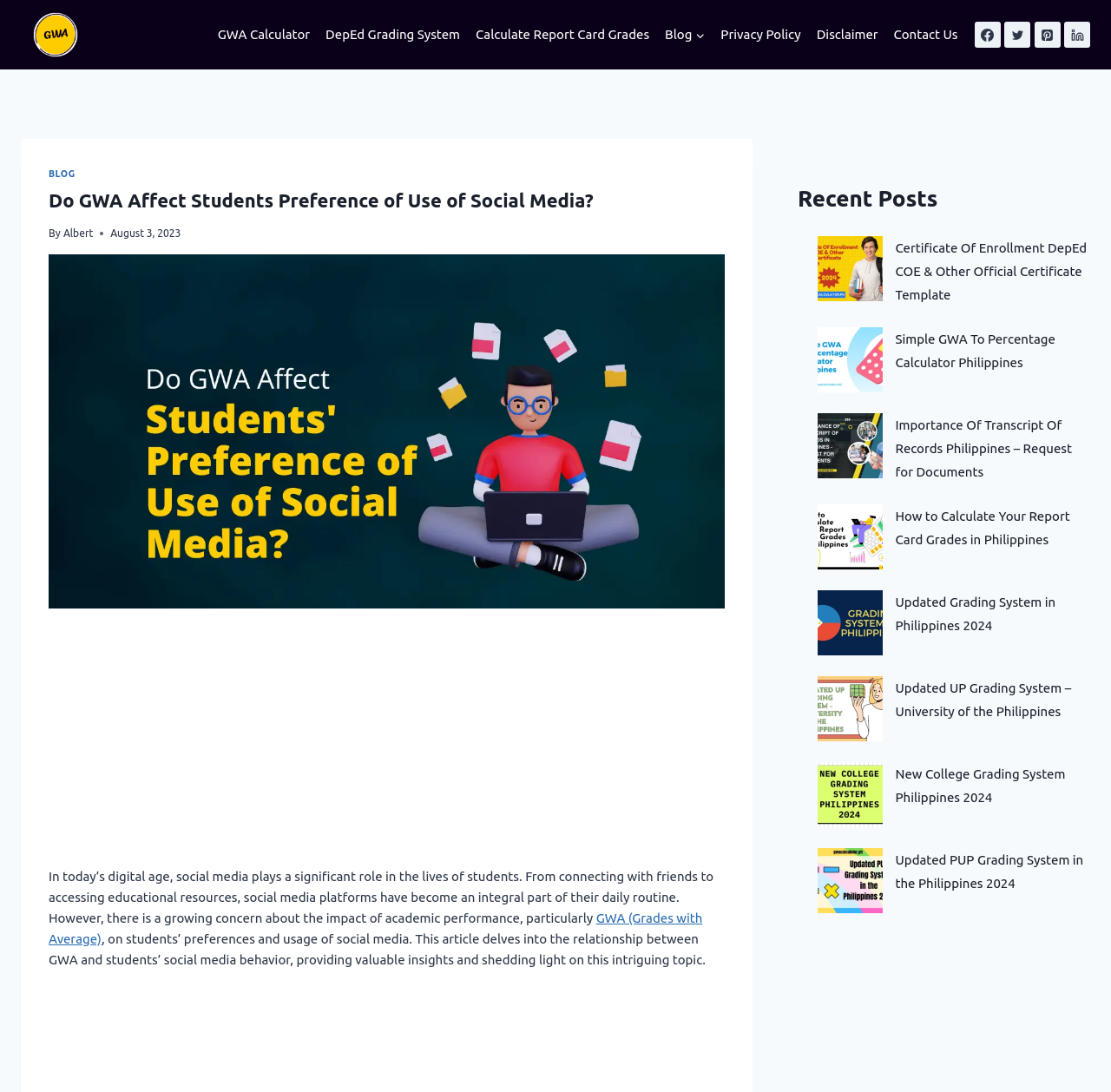Please identify the bounding box coordinates of the element that needs to be clicked to perform the following instruction: "Open the Facebook page".

[0.877, 0.02, 0.9, 0.044]